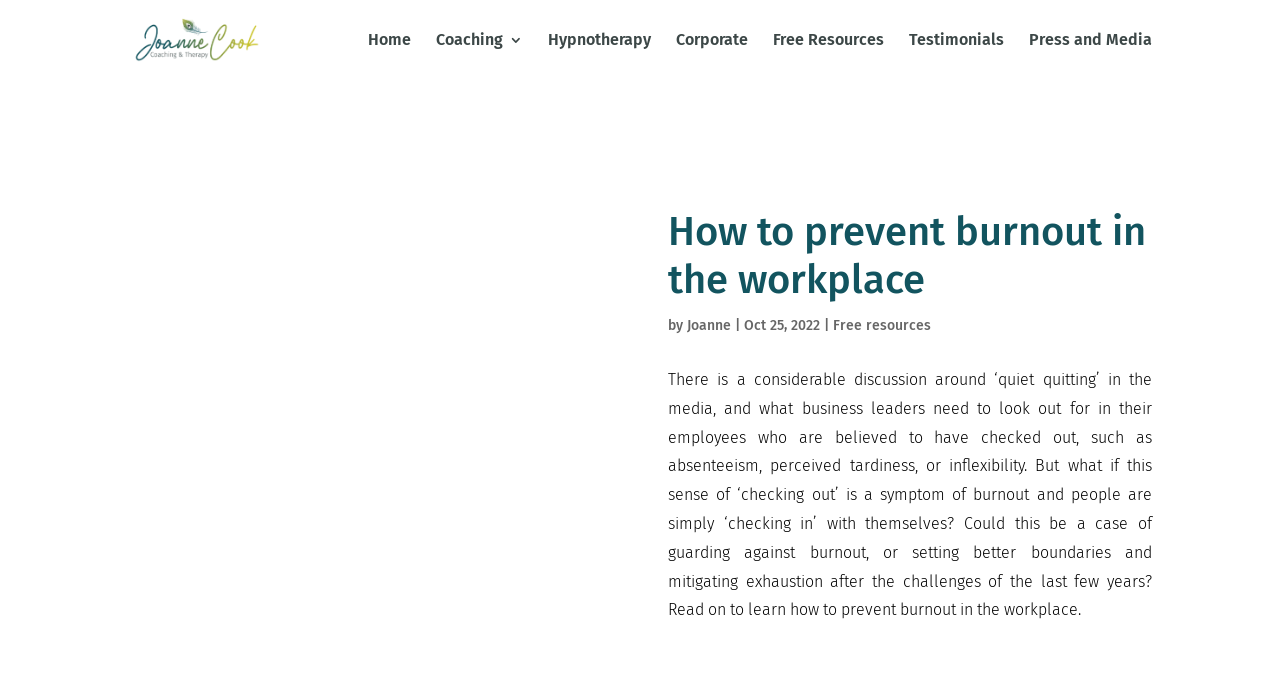Using the provided element description, identify the bounding box coordinates as (top-left x, top-left y, bottom-right x, bottom-right y). Ensure all values are between 0 and 1. Description: Press and Media

[0.804, 0.047, 0.9, 0.115]